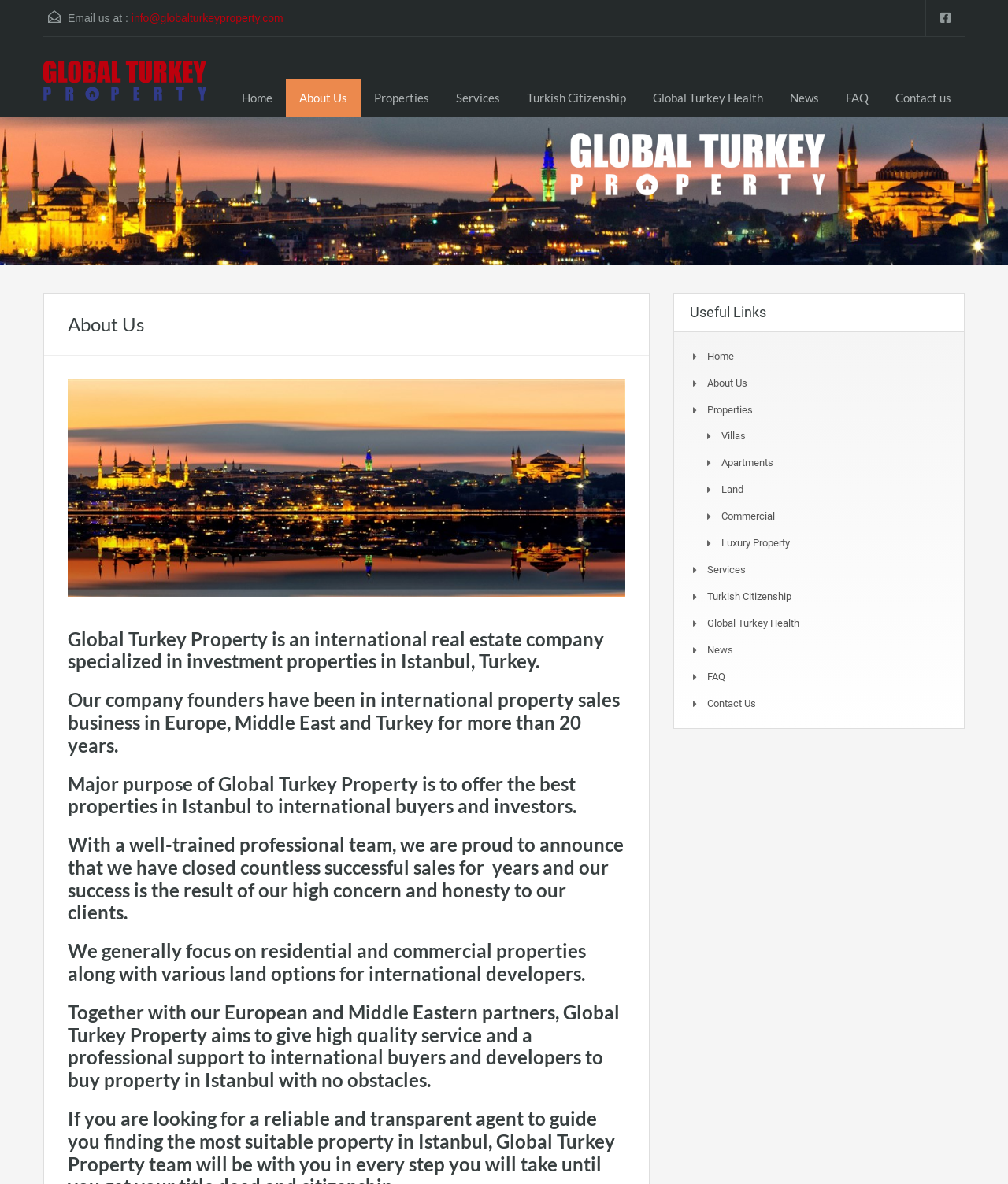Please find the bounding box coordinates of the element that you should click to achieve the following instruction: "Learn about Turkish Citizenship". The coordinates should be presented as four float numbers between 0 and 1: [left, top, right, bottom].

[0.509, 0.066, 0.634, 0.098]